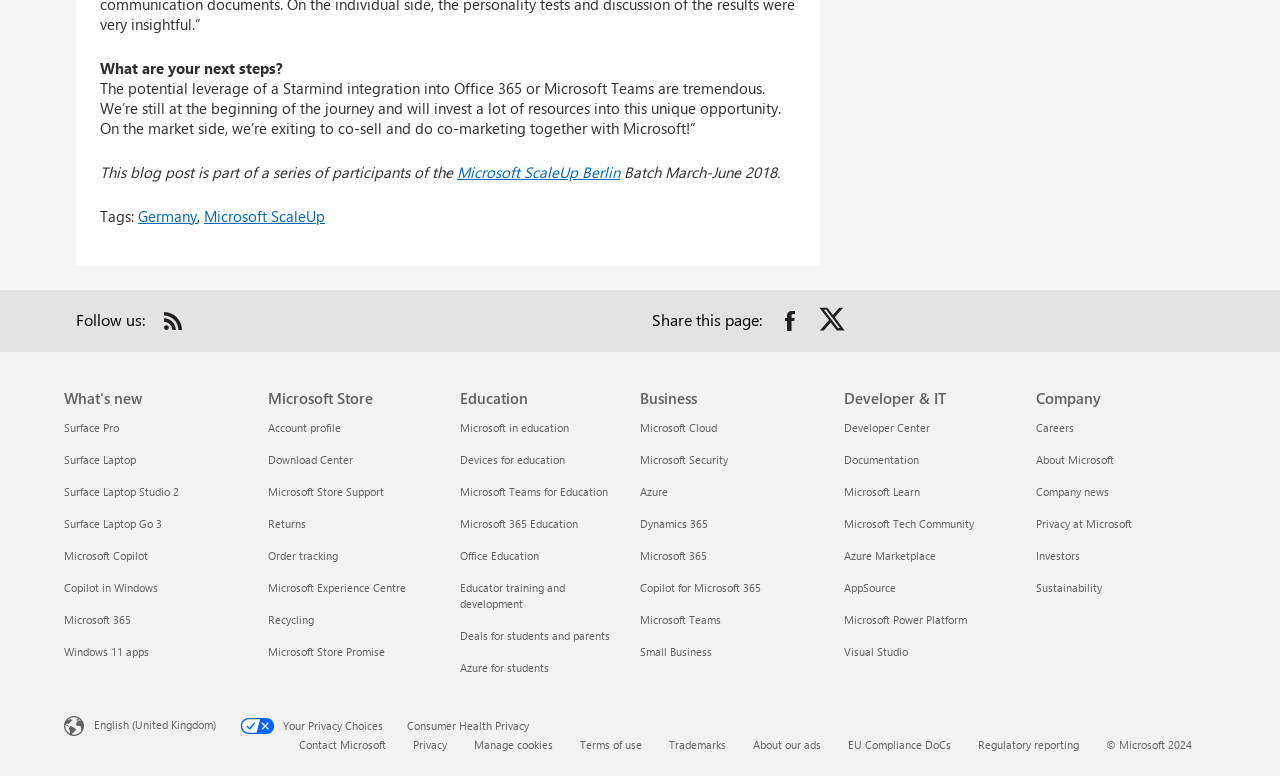Specify the bounding box coordinates of the element's area that should be clicked to execute the given instruction: "Explore Microsoft Cloud for Business". The coordinates should be four float numbers between 0 and 1, i.e., [left, top, right, bottom].

[0.5, 0.541, 0.56, 0.561]